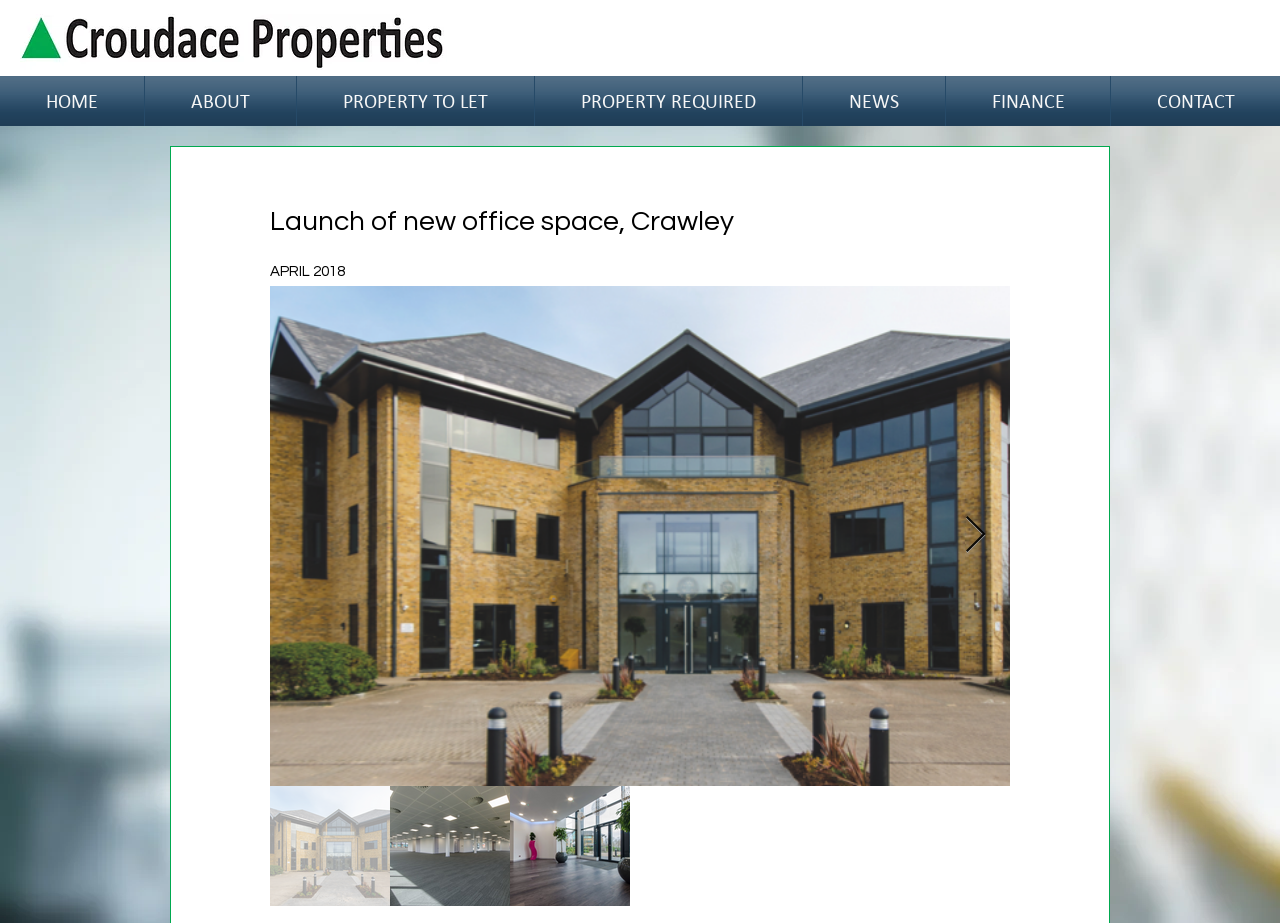Using the information in the image, could you please answer the following question in detail:
How many links are in the navigation?

The navigation element contains 7 link elements with the texts 'HOME', 'ABOUT', 'PROPERTY TO LET', 'PROPERTY REQUIRED', 'NEWS', 'FINANCE', and 'CONTACT'.